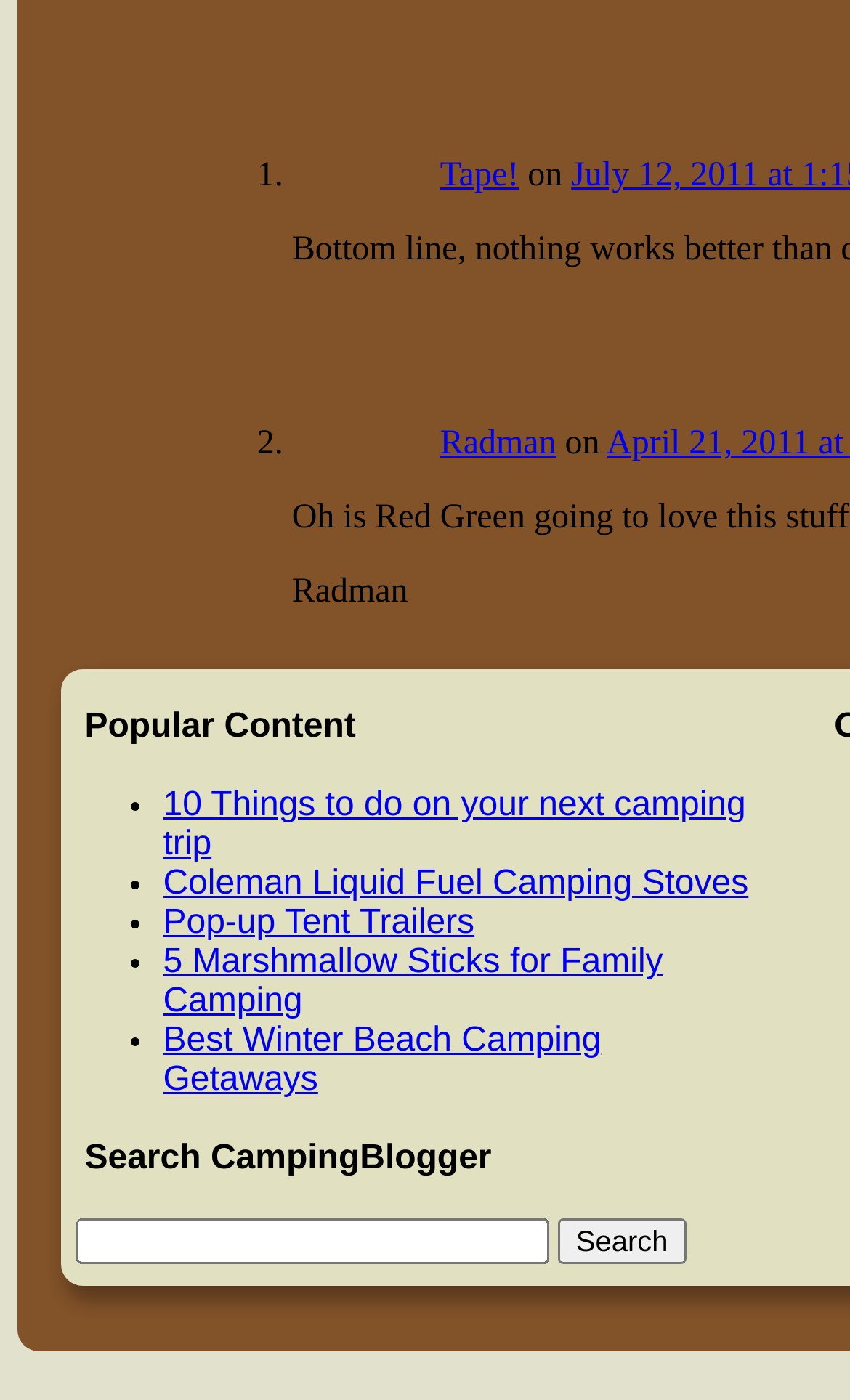Identify the bounding box coordinates of the area that should be clicked in order to complete the given instruction: "Click on 'Radman' link". The bounding box coordinates should be four float numbers between 0 and 1, i.e., [left, top, right, bottom].

[0.518, 0.304, 0.654, 0.331]